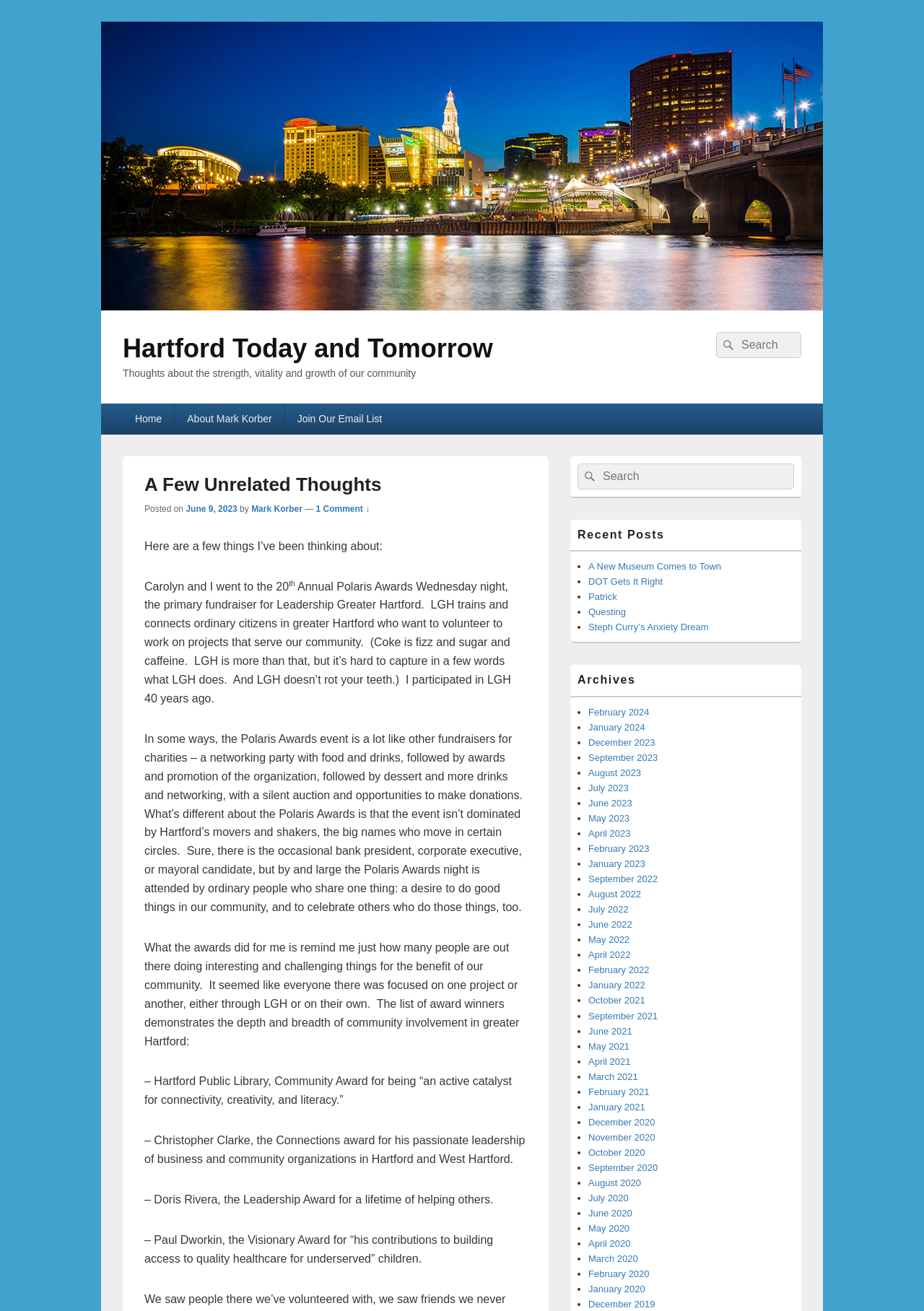Find and indicate the bounding box coordinates of the region you should select to follow the given instruction: "Read the post about Polaris Awards".

[0.156, 0.412, 0.414, 0.421]